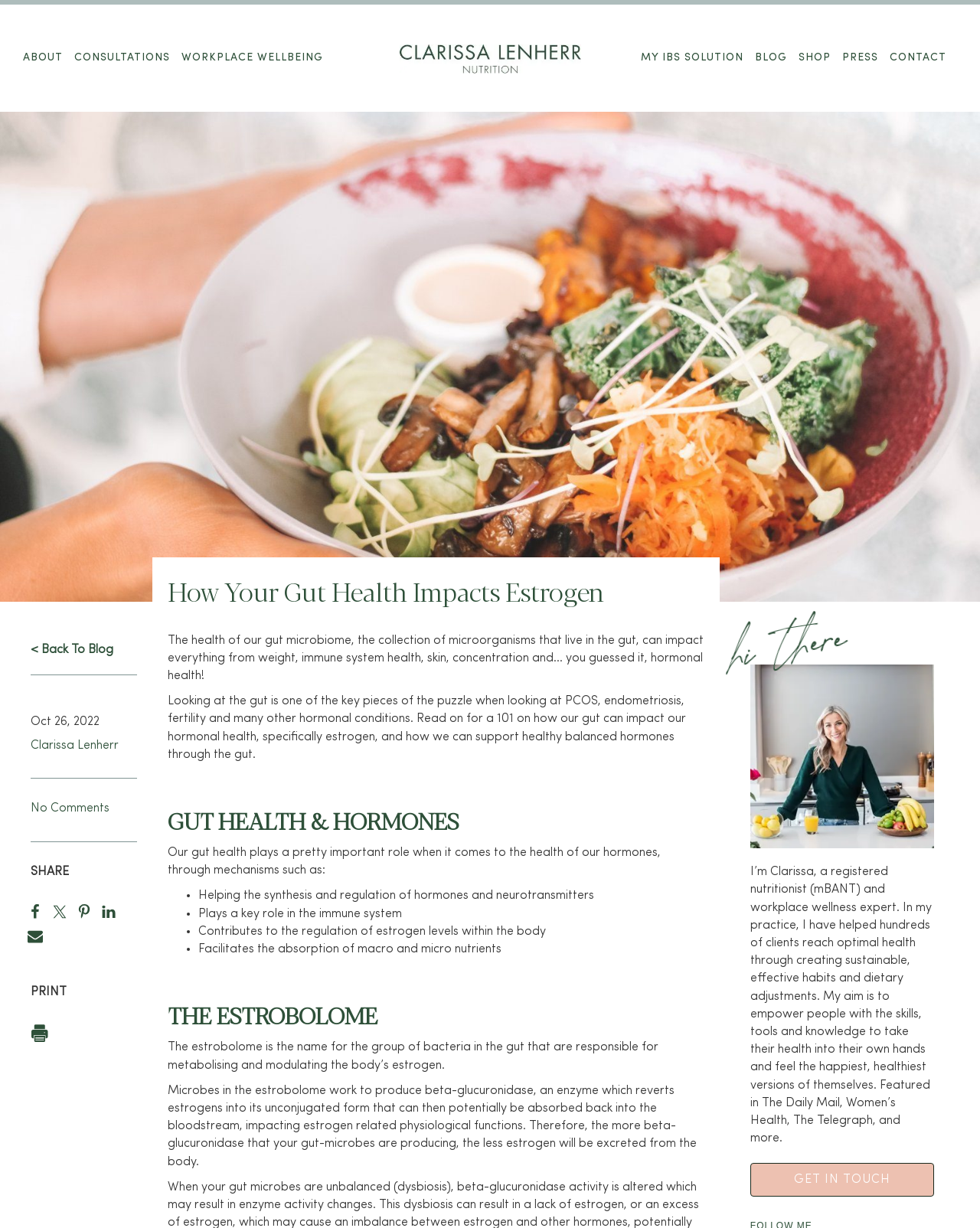Determine the coordinates of the bounding box that should be clicked to complete the instruction: "Click on ABOUT". The coordinates should be represented by four float numbers between 0 and 1: [left, top, right, bottom].

[0.023, 0.038, 0.075, 0.057]